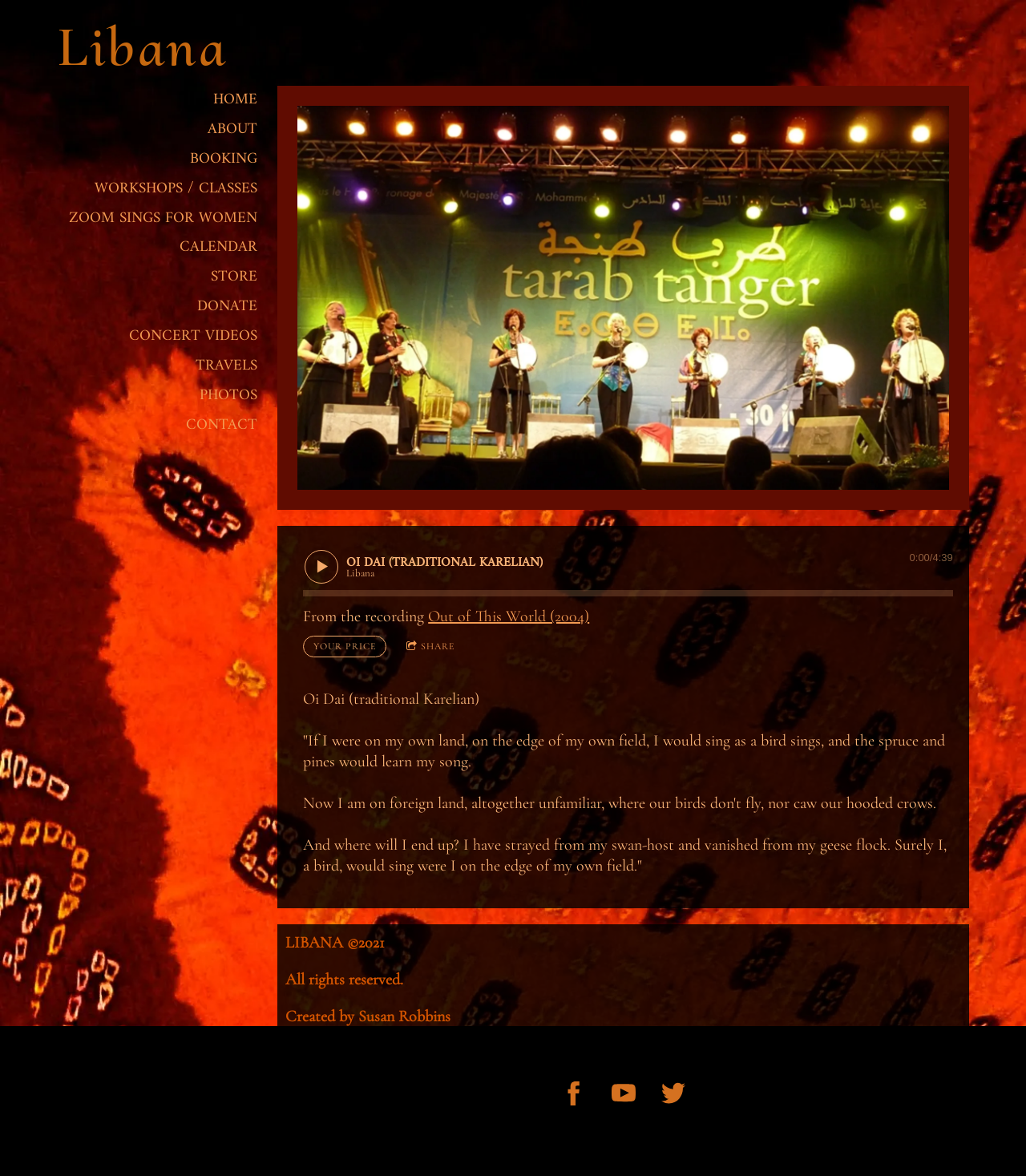Determine the bounding box coordinates of the section to be clicked to follow the instruction: "Visit the 'Out of This World (2004)' album page". The coordinates should be given as four float numbers between 0 and 1, formatted as [left, top, right, bottom].

[0.417, 0.516, 0.574, 0.533]